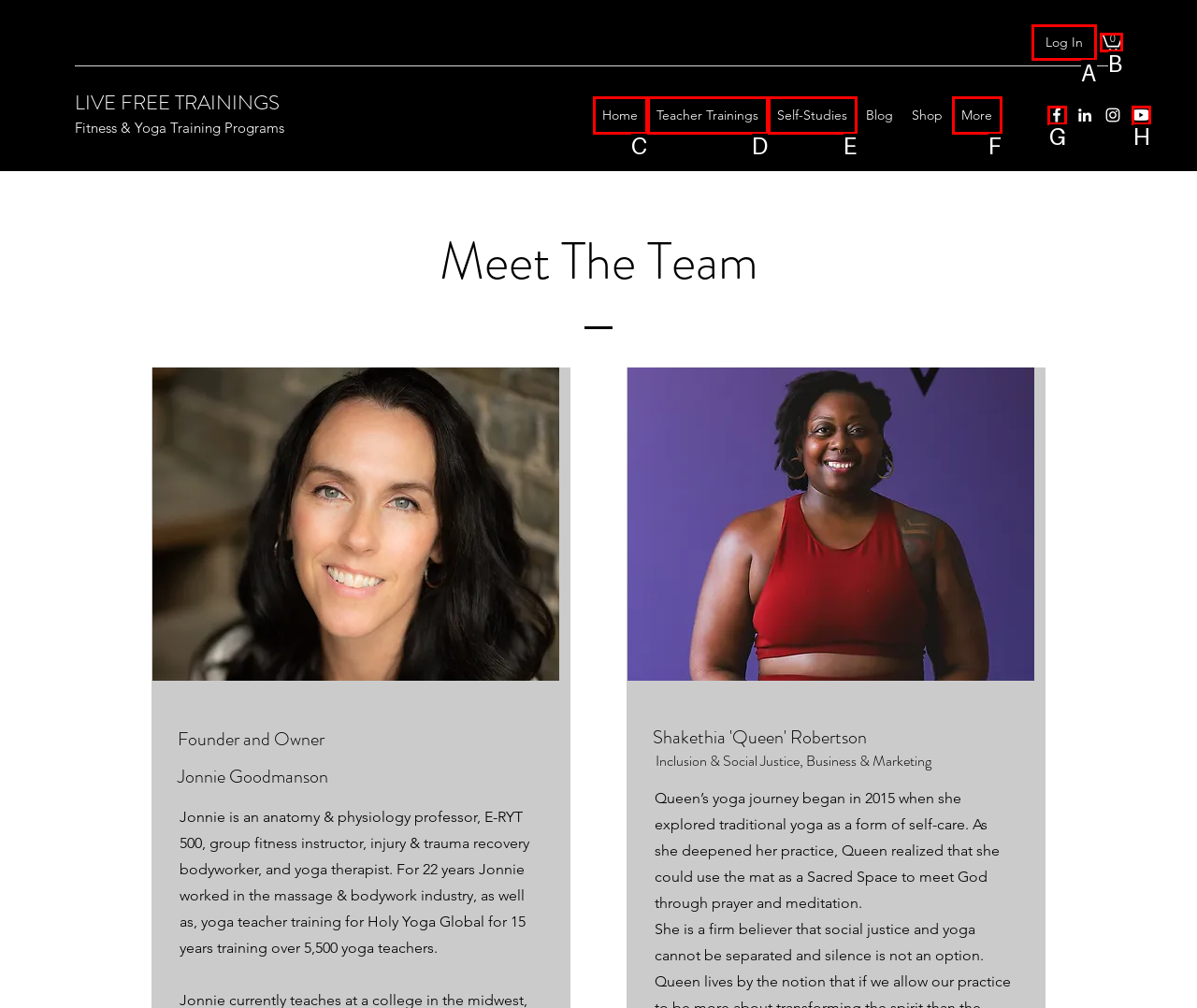From the given choices, which option should you click to complete this task: Follow Spartan Controls on Facebook? Answer with the letter of the correct option.

None